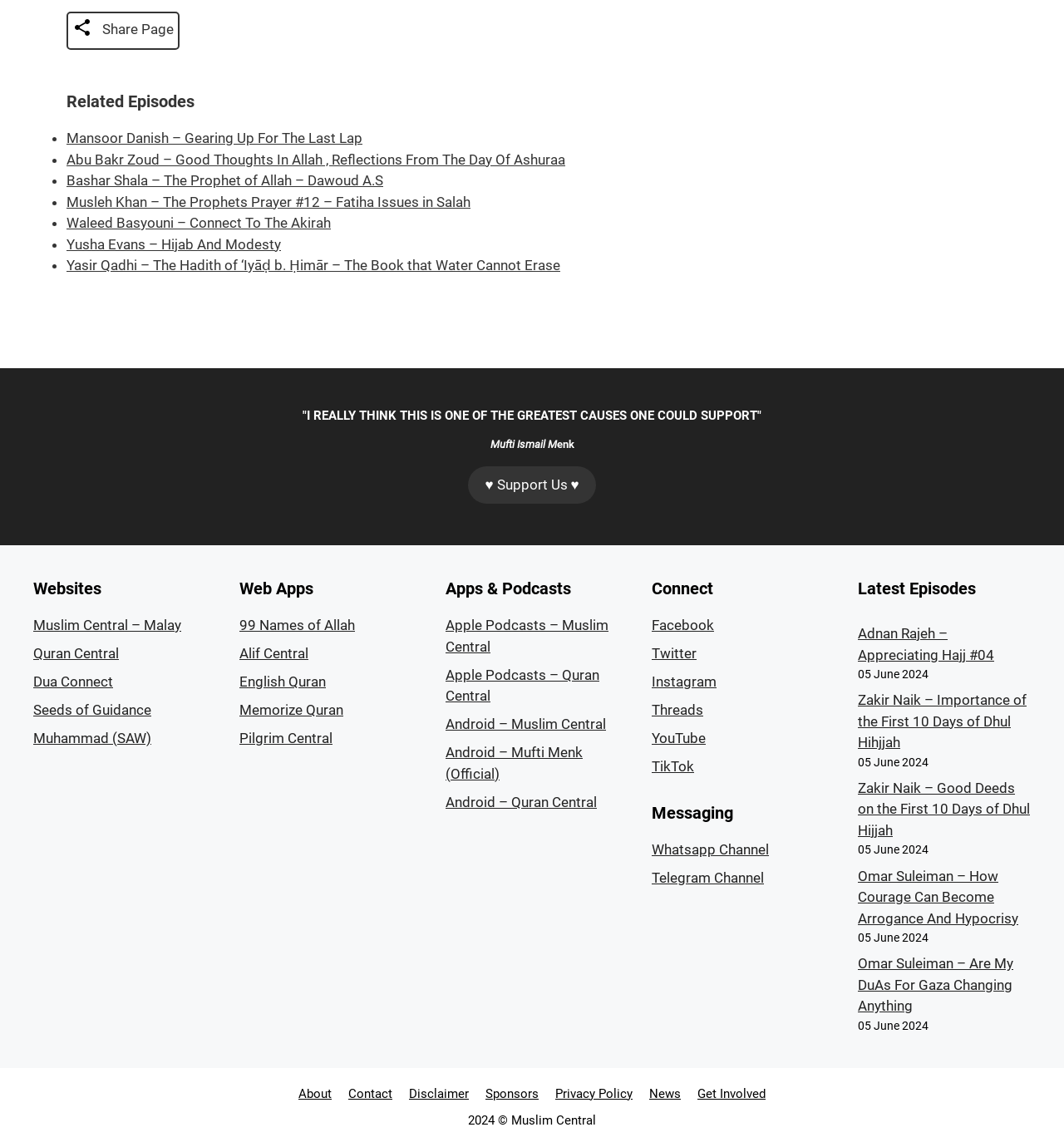Identify the bounding box coordinates for the UI element that matches this description: "Apple Podcasts – Muslim Central".

[0.419, 0.538, 0.572, 0.571]